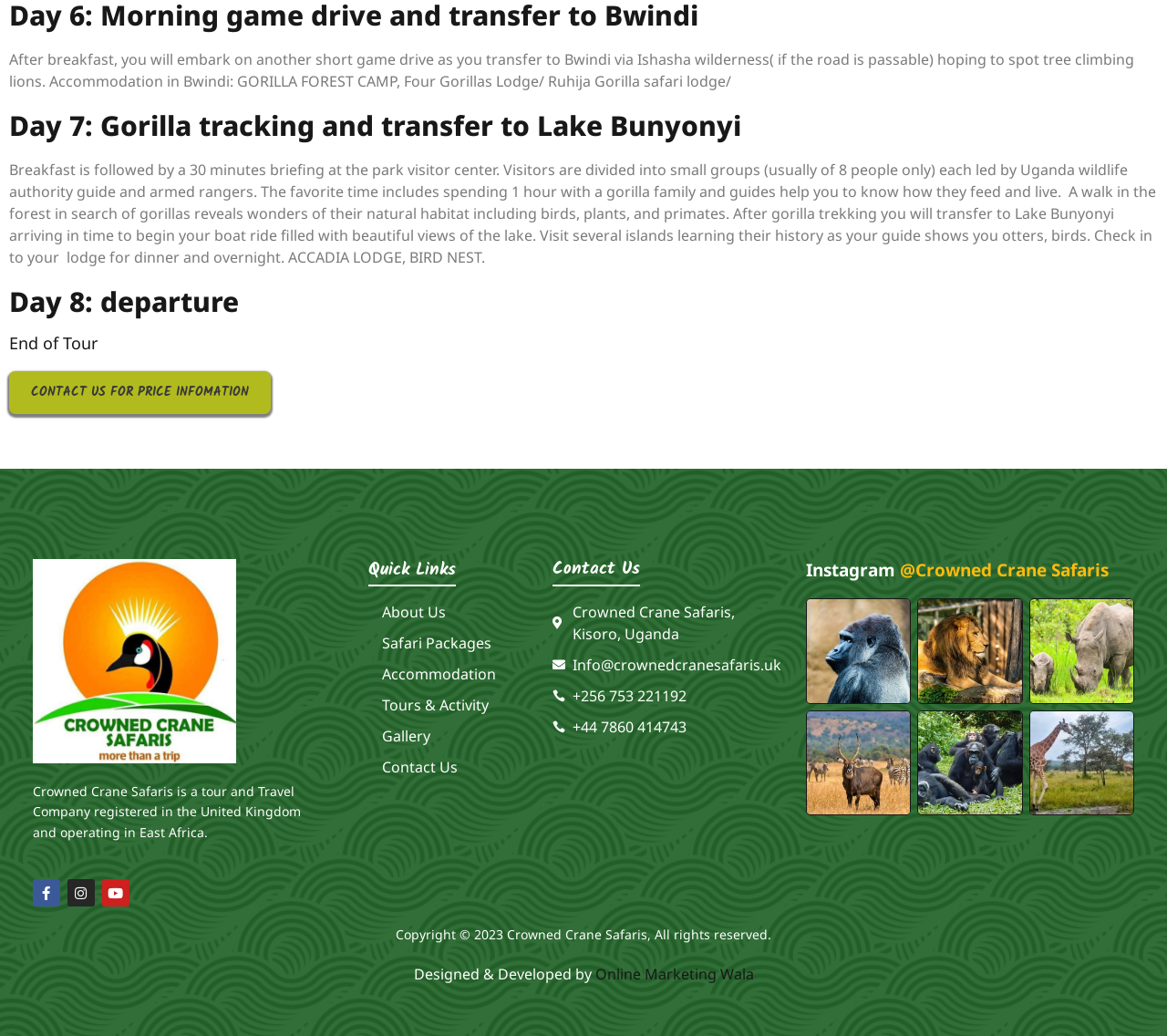Please specify the coordinates of the bounding box for the element that should be clicked to carry out this instruction: "Check the 'Gallery'". The coordinates must be four float numbers between 0 and 1, formatted as [left, top, right, bottom].

[0.316, 0.7, 0.458, 0.721]